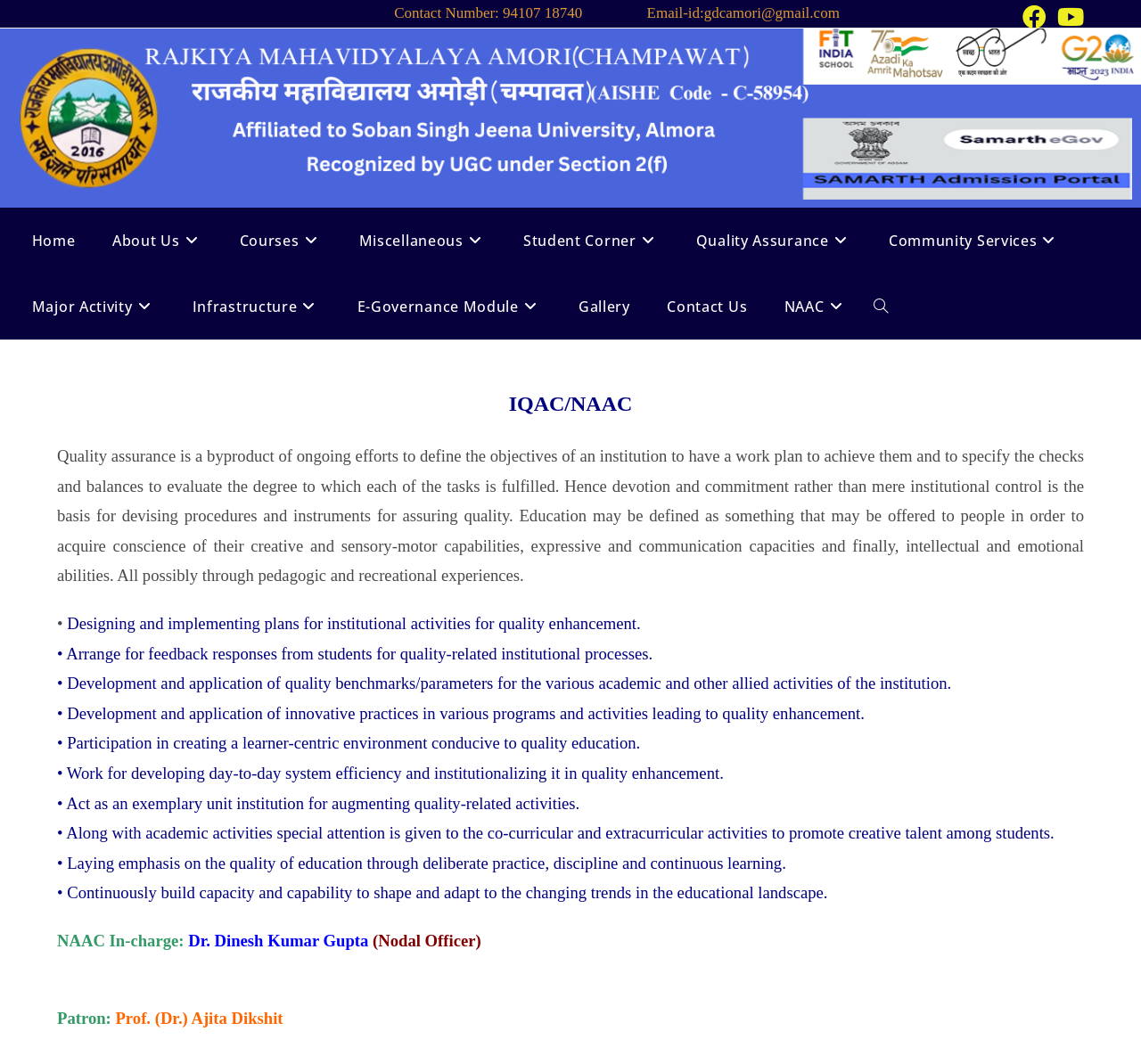What is the name of the patron of College Amori?
Using the visual information from the image, give a one-word or short-phrase answer.

Prof. (Dr.) Ajita Dikshit